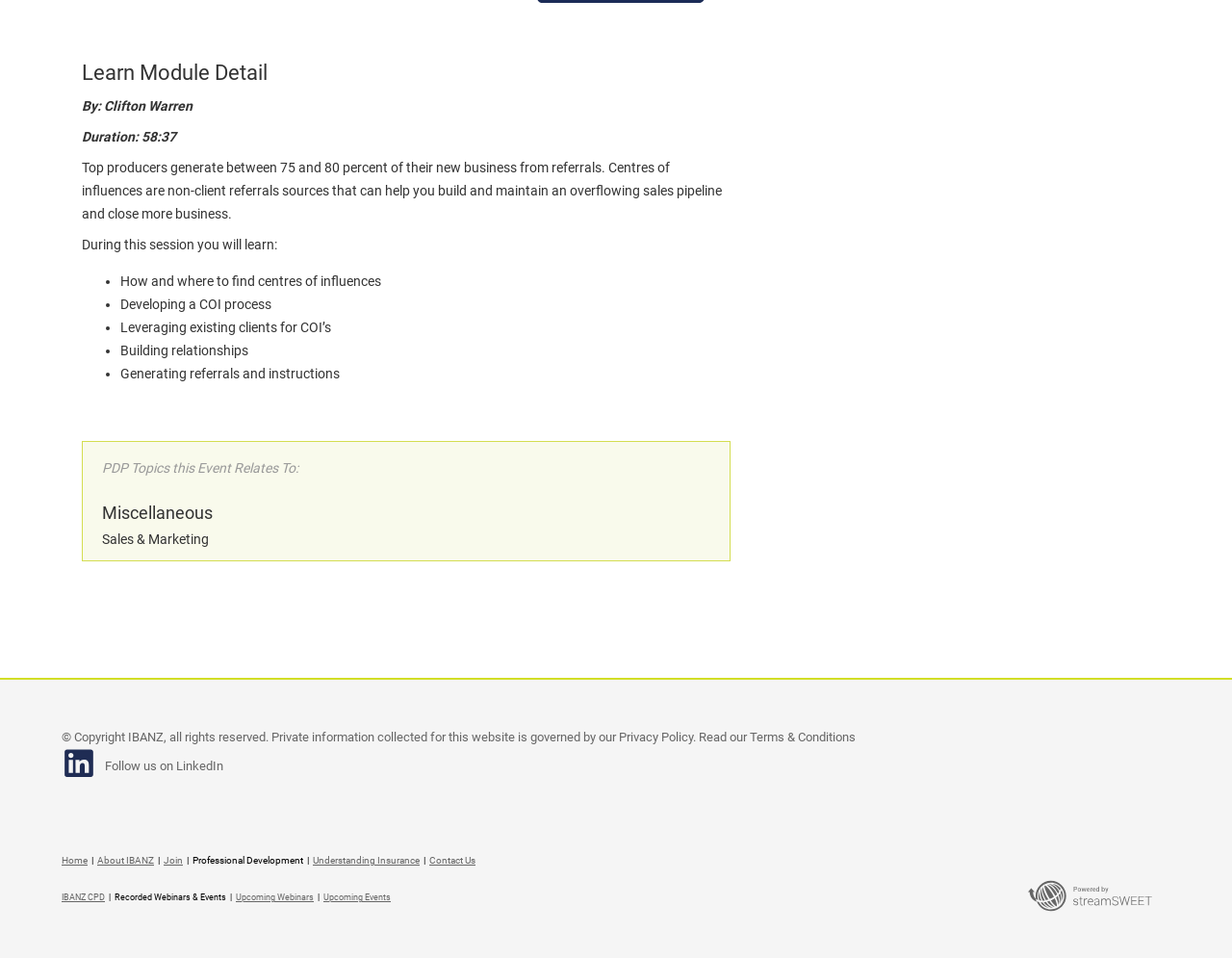Please find the bounding box coordinates in the format (top-left x, top-left y, bottom-right x, bottom-right y) for the given element description. Ensure the coordinates are floating point numbers between 0 and 1. Description: Terms & Conditions

[0.609, 0.761, 0.695, 0.777]